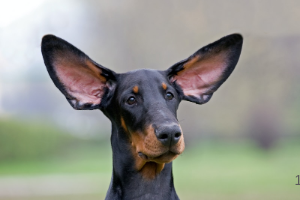Offer a detailed explanation of what is depicted in the image.

This striking image features a Doberman Pinscher, known for its sleek, athletic build and confident demeanor. The dog's prominent, large ears stand upright, showcasing its alertness and attentiveness. With a glossy black coat accented by rust-colored markings on its face, chest, and legs, this breed is both elegant and powerful. The blurred background suggests an outdoor setting, emphasizing the breed's active nature and suitability for both companionship and protection. Dobermans are often celebrated for their loyalty and intelligence, making them popular as family pets and working dogs.